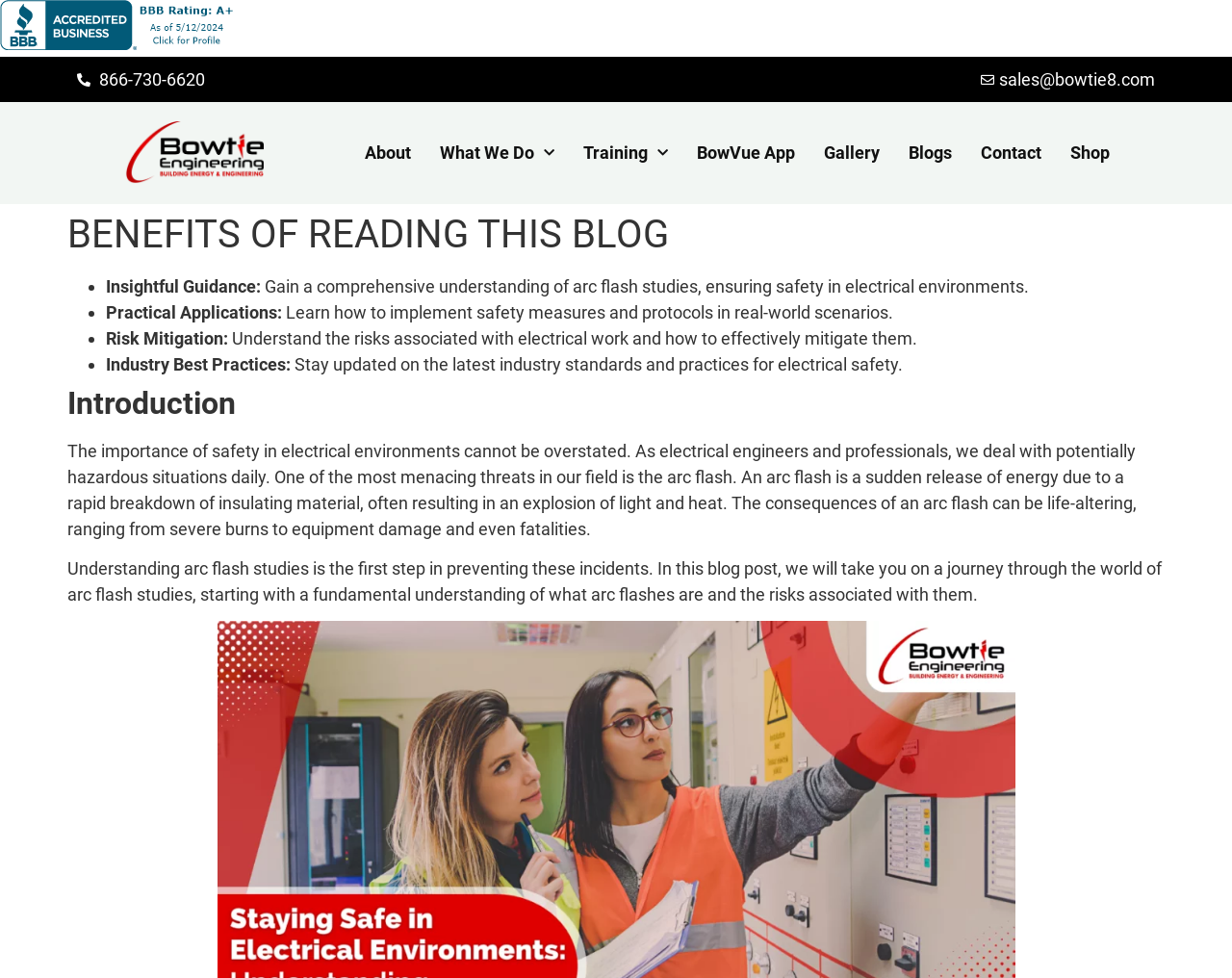Specify the bounding box coordinates of the area that needs to be clicked to achieve the following instruction: "Contact Bowtie Engineering via phone".

[0.062, 0.068, 0.492, 0.094]